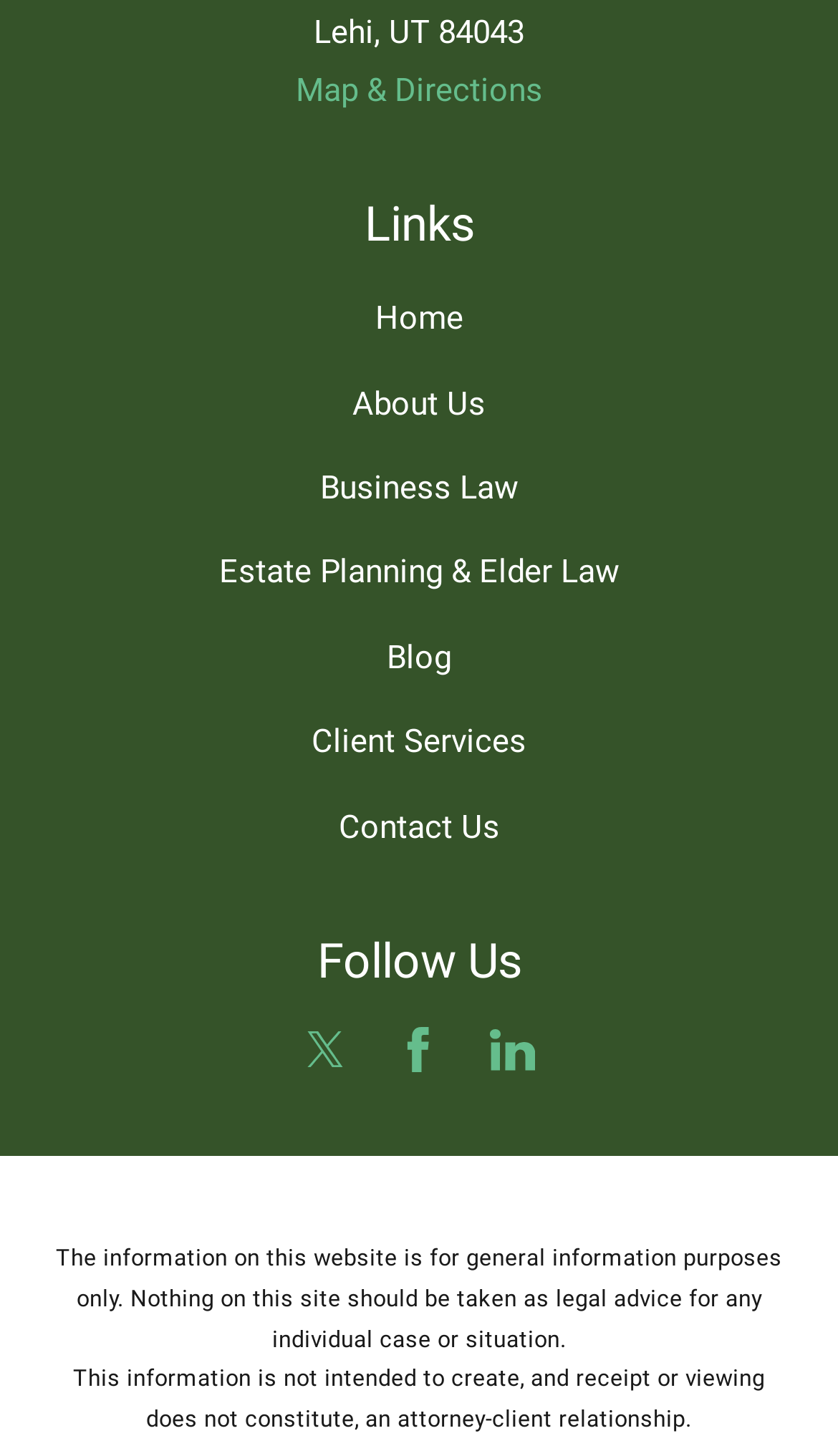Based on the element description "here.", predict the bounding box coordinates of the UI element.

None